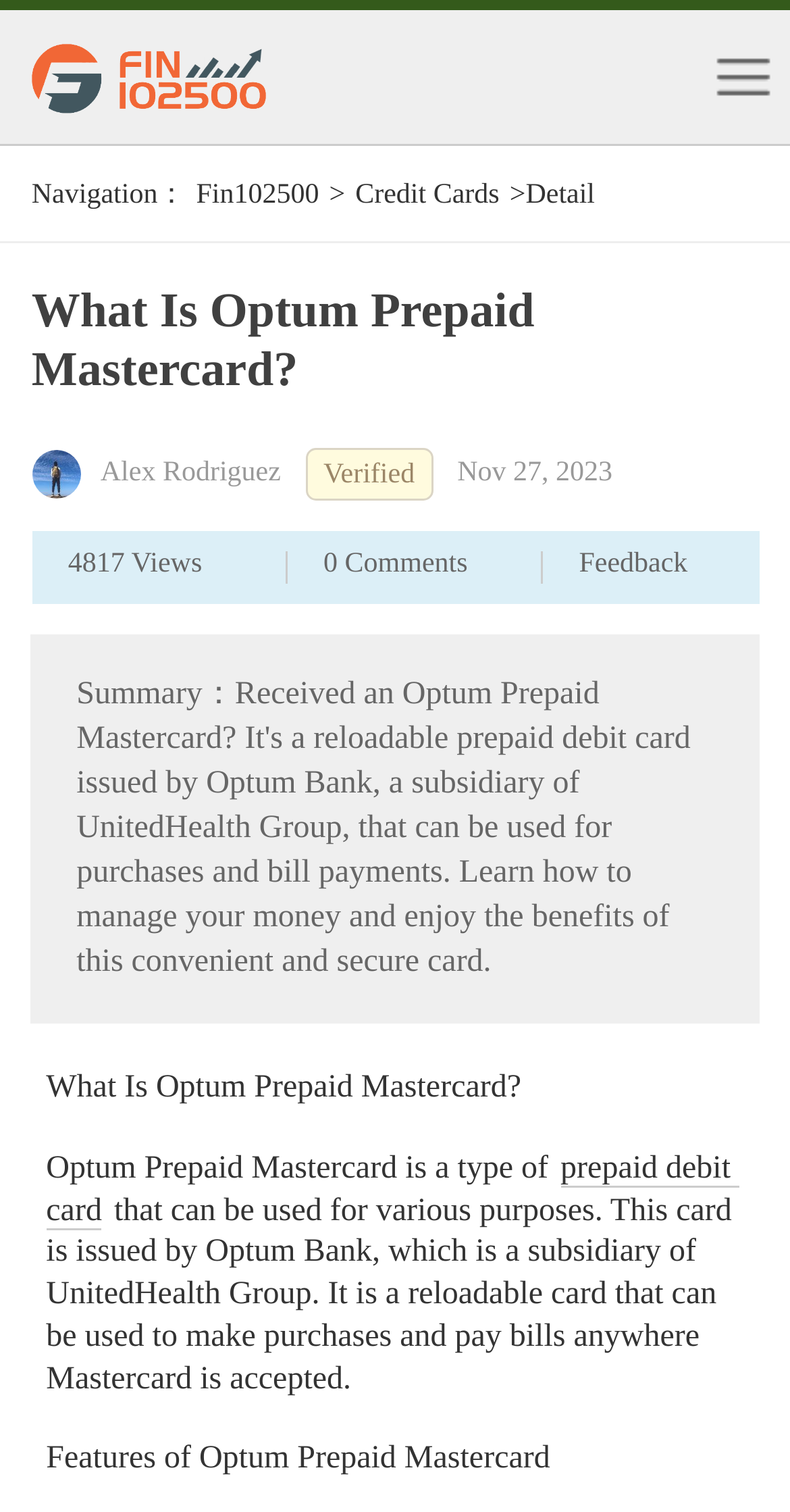Describe all significant elements and features of the webpage.

The webpage is about Optum Prepaid Mastercard, a reloadable prepaid debit card issued by Optum Bank, a subsidiary of UnitedHealth Group. At the top left, there is a logo of Fin102500, which is also a link. Next to it, there is a navigation menu with a link to Fin102500 and a "Credit Cards" link. 

Below the navigation menu, there is a heading "What Is Optum Prepaid Mastercard?" in a prominent position. On the same level, there is a link to "Alex Rodriguez" with an associated image, a "Verified" badge, and a timestamp "Nov 27, 2023". 

Further down, there are three lines of text displaying the number of views, comments, and a "Feedback" button. 

The main content of the webpage starts with a repeated heading "What Is Optum Prepaid Mastercard?" followed by a paragraph explaining that the card is a type of prepaid debit card that can be used for various purposes, issued by Optum Bank, and can be used to make purchases and pay bills anywhere Mastercard is accepted. 

Below this paragraph, there is a subheading "Features of Optum Prepaid Mastercard", but the features themselves are not listed.